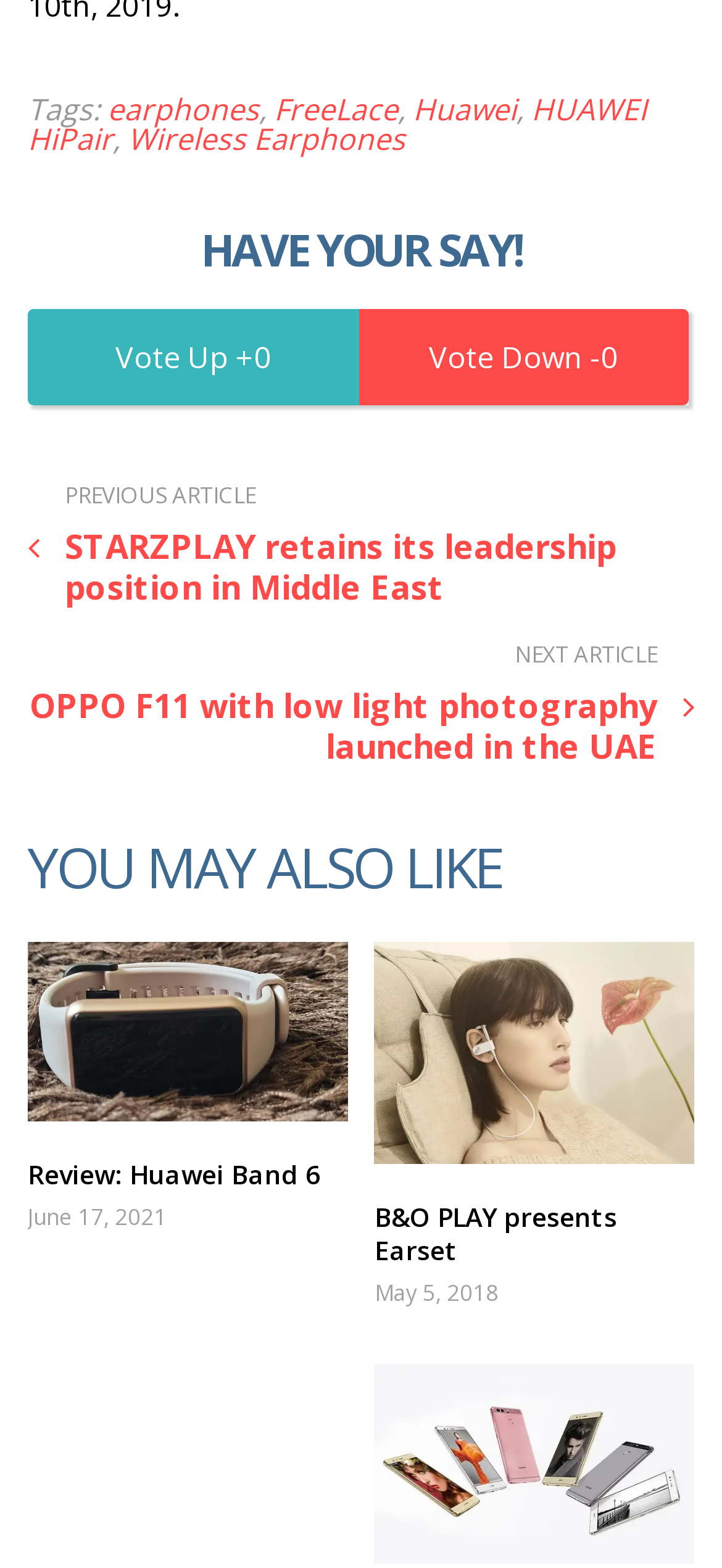What is the date of the oldest article listed under 'YOU MAY ALSO LIKE'?
Refer to the screenshot and answer in one word or phrase.

May 5, 2018